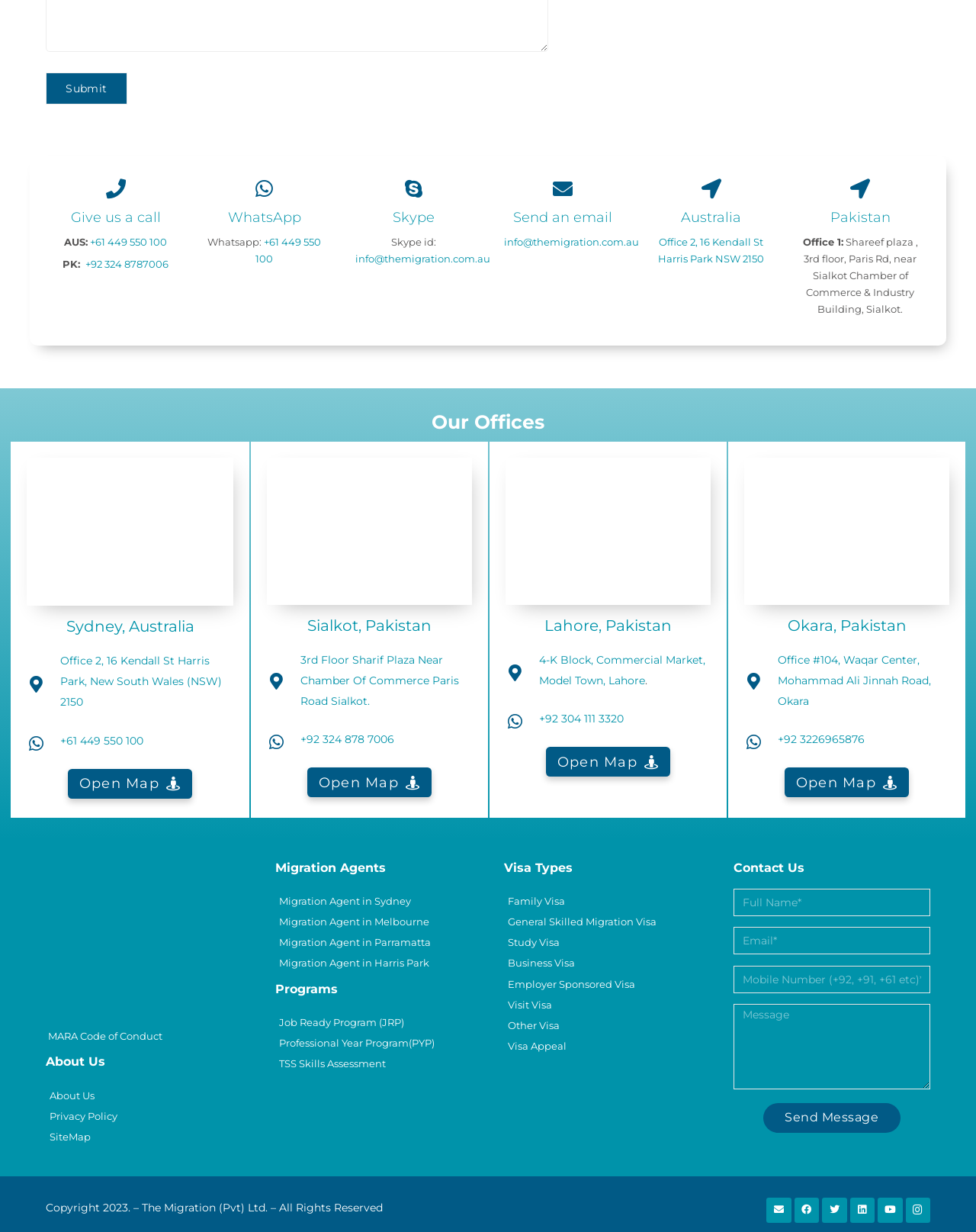Could you indicate the bounding box coordinates of the region to click in order to complete this instruction: "Call the Australian phone number".

[0.092, 0.191, 0.171, 0.201]